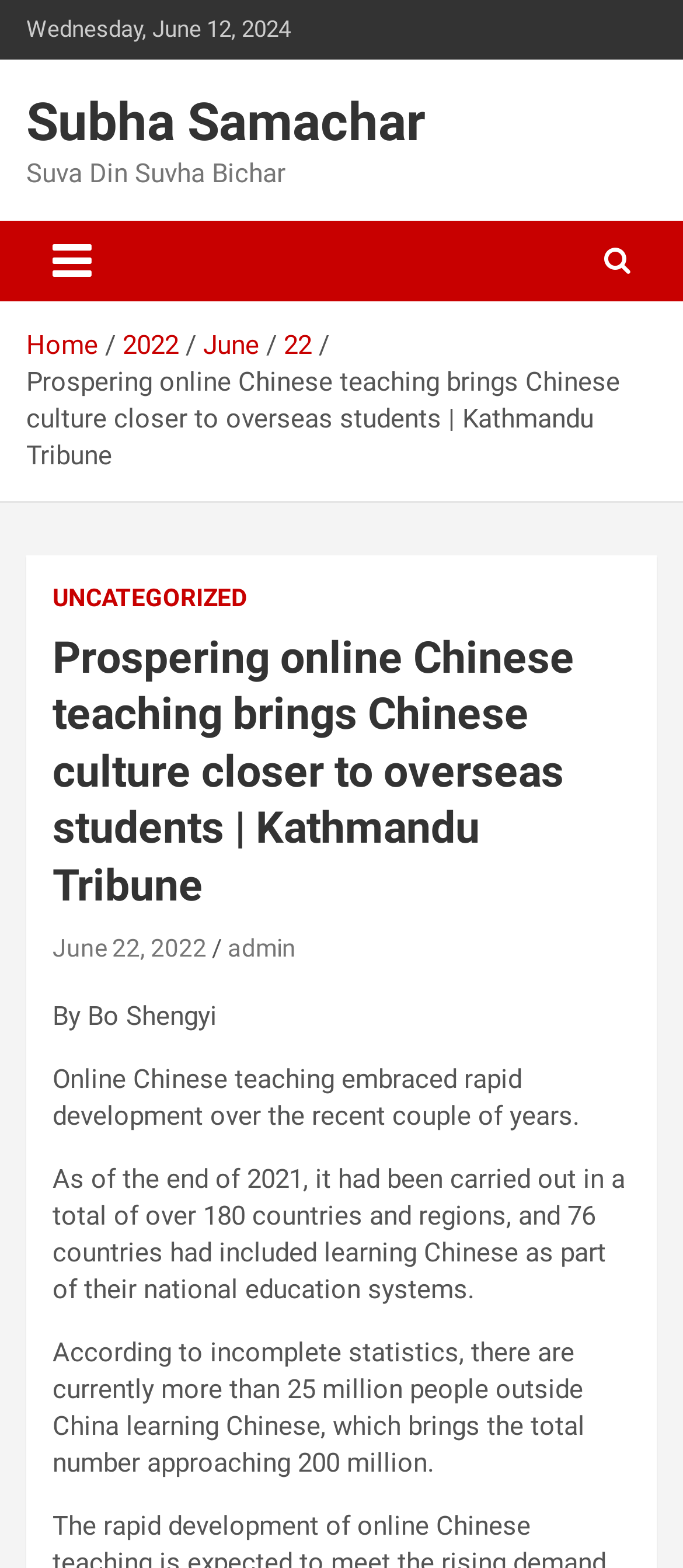Answer the question with a brief word or phrase:
What is the name of the author?

Bo Shengyi